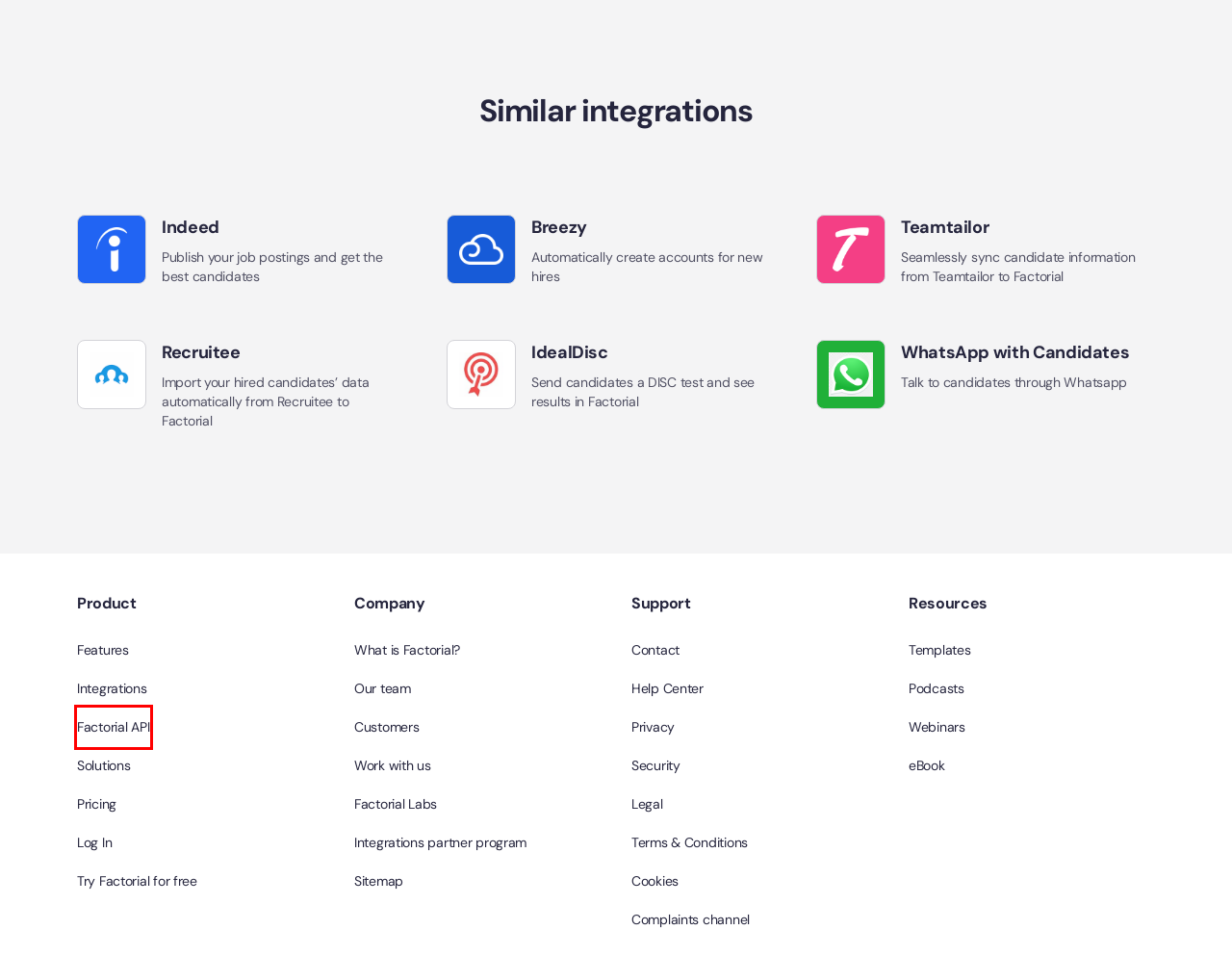A screenshot of a webpage is given with a red bounding box around a UI element. Choose the description that best matches the new webpage shown after clicking the element within the red bounding box. Here are the candidates:
A. ‎Factorial on the App Store
B. Getting started with Factorial  - Authentication
C. Sign up to the Factorial’s HR software.
D. Factorial Labs
E. Factorial
F. Factorial Help Center
G. Factorial - Ofertas de empleo, oficinas y equipo
H. Factorial - Denuncias

B